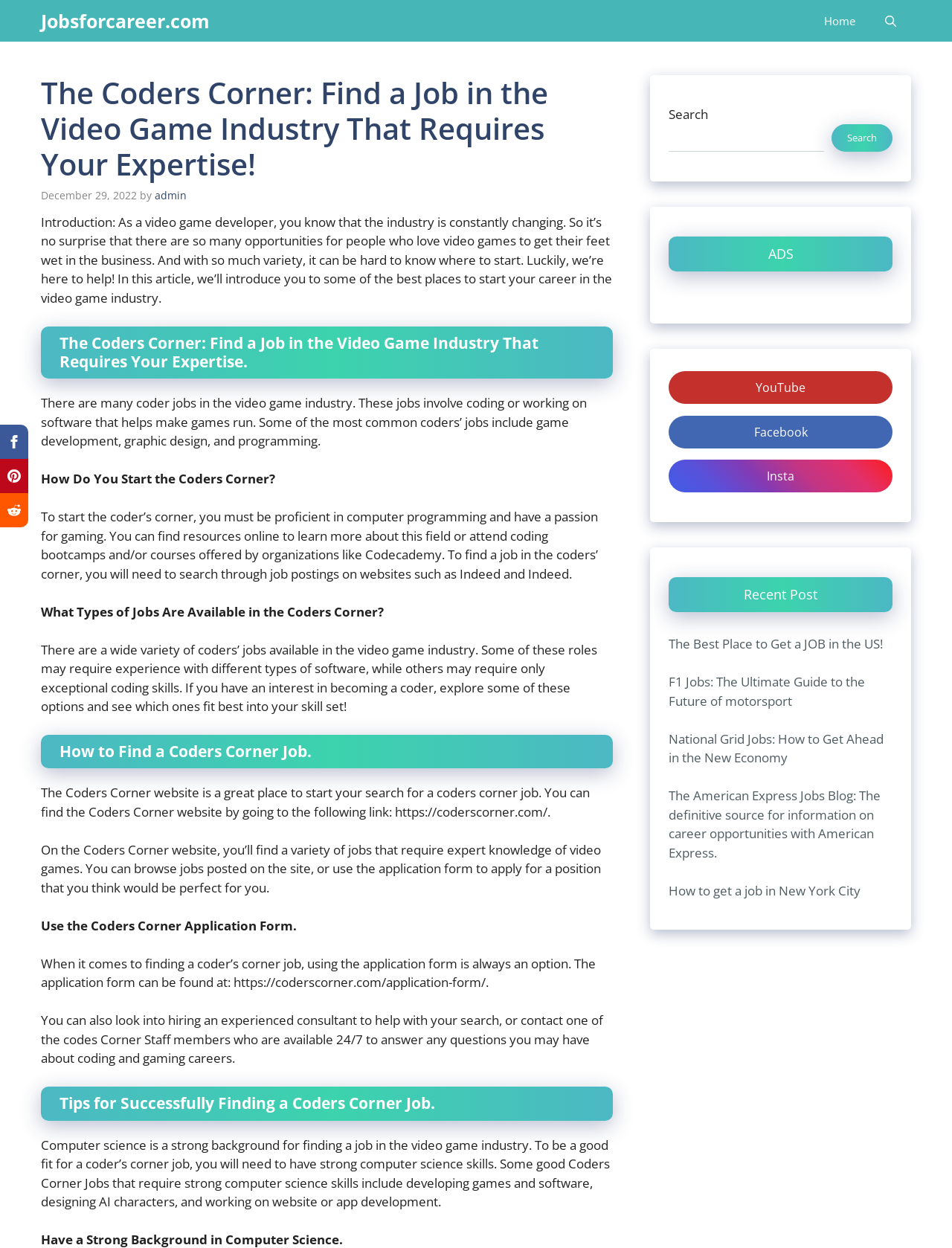Please mark the clickable region by giving the bounding box coordinates needed to complete this instruction: "Click the 'YouTube' link".

[0.702, 0.297, 0.938, 0.324]